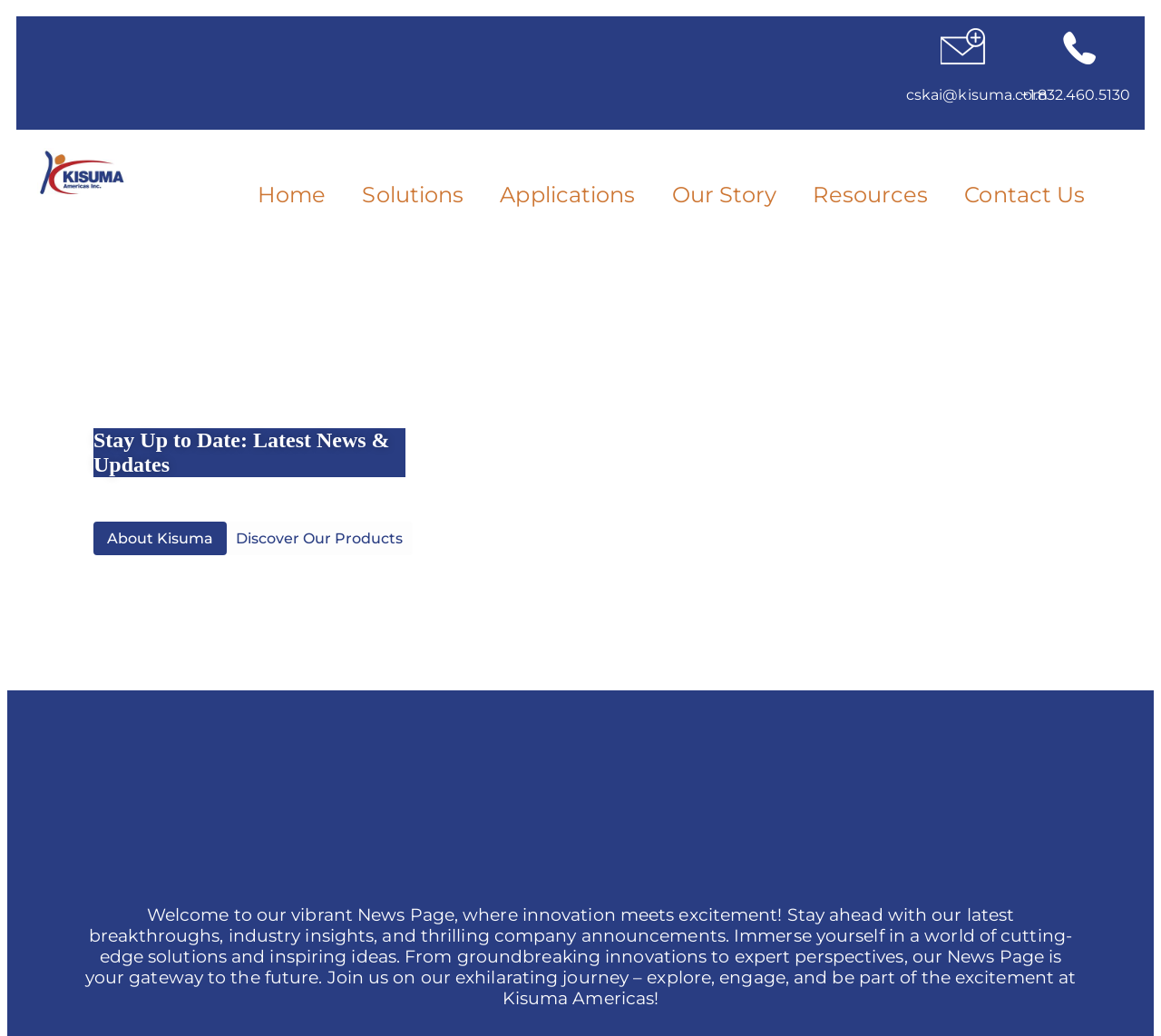How can users contact Kisuma Americas?
Please describe in detail the information shown in the image to answer the question.

Users can contact Kisuma Americas through the provided email address 'cskai@kisuma.com' and phone number '+1.832.460.5130', which are displayed at the top of the webpage.